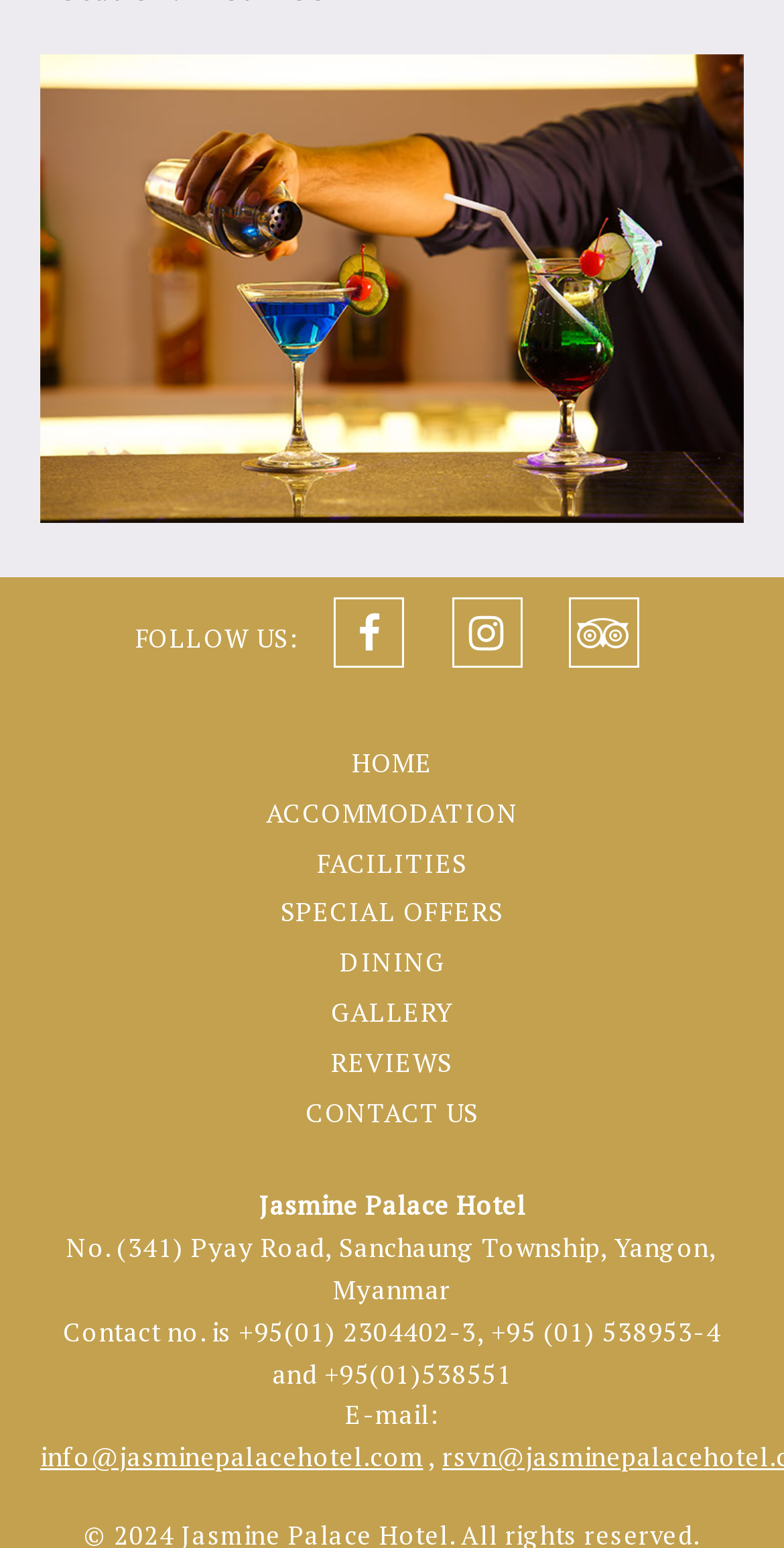What social media platforms are linked on the page?
Please respond to the question with a detailed and informative answer.

The page contains links to three social media platforms, represented by the icons , , and , which are commonly used to represent Facebook, Twitter, and Instagram, respectively.